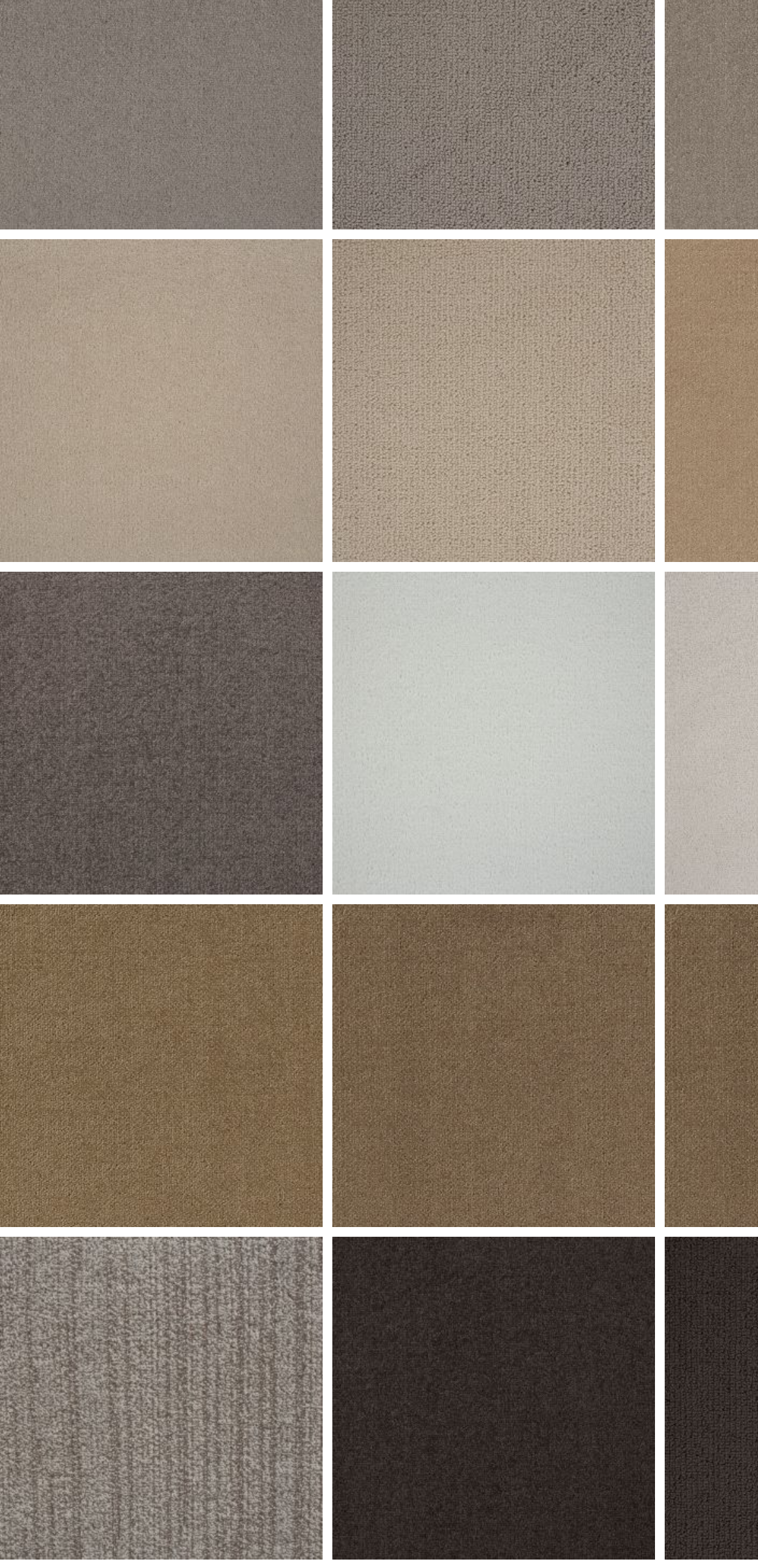Please give a short response to the question using one word or a phrase:
What is the name of the first product?

SOLDY LUXE TELETHON 1066-1007